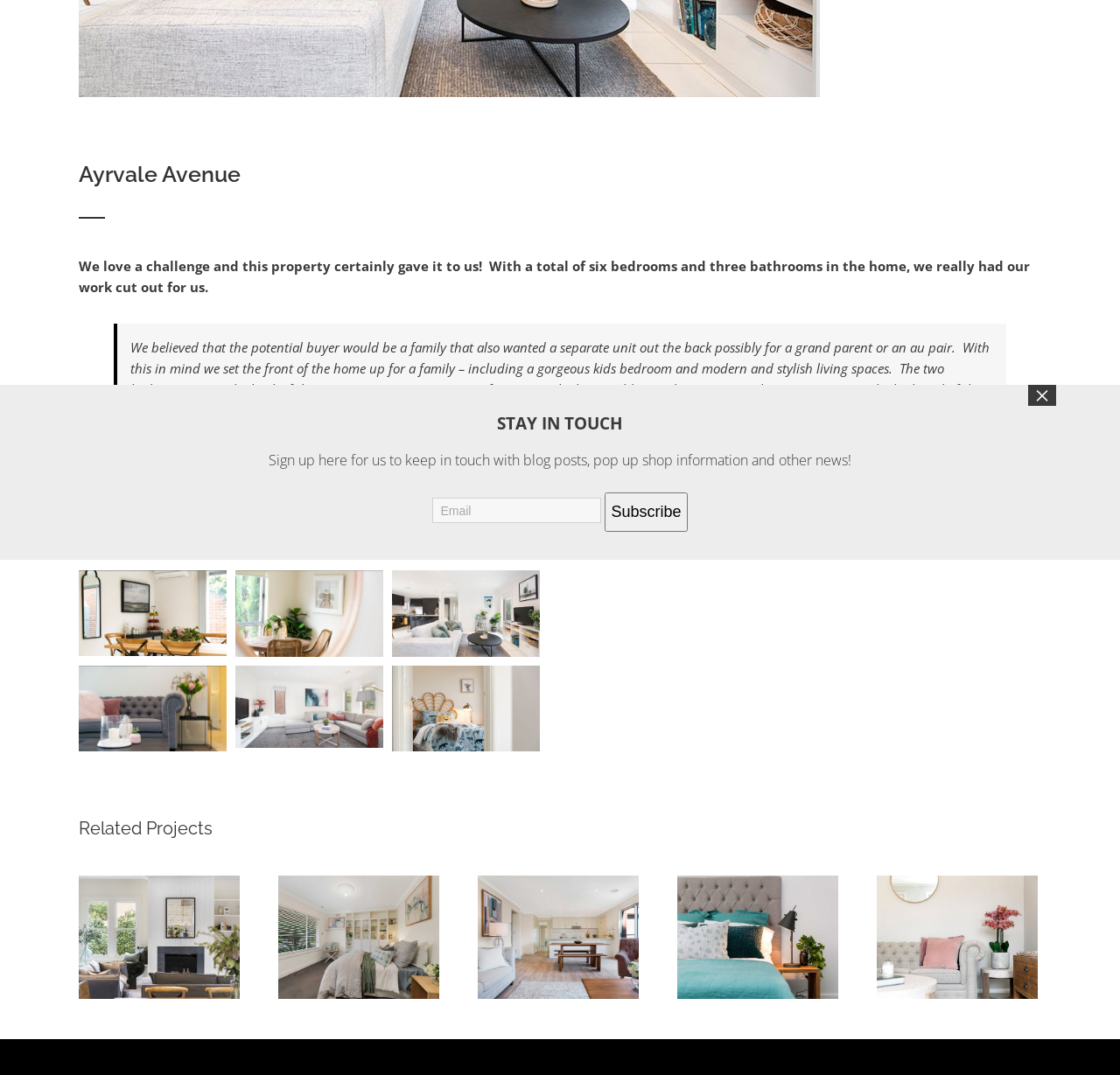Provide the bounding box coordinates of the HTML element described as: "Subscribe". The bounding box coordinates should be four float numbers between 0 and 1, i.e., [left, top, right, bottom].

[0.54, 0.458, 0.614, 0.494]